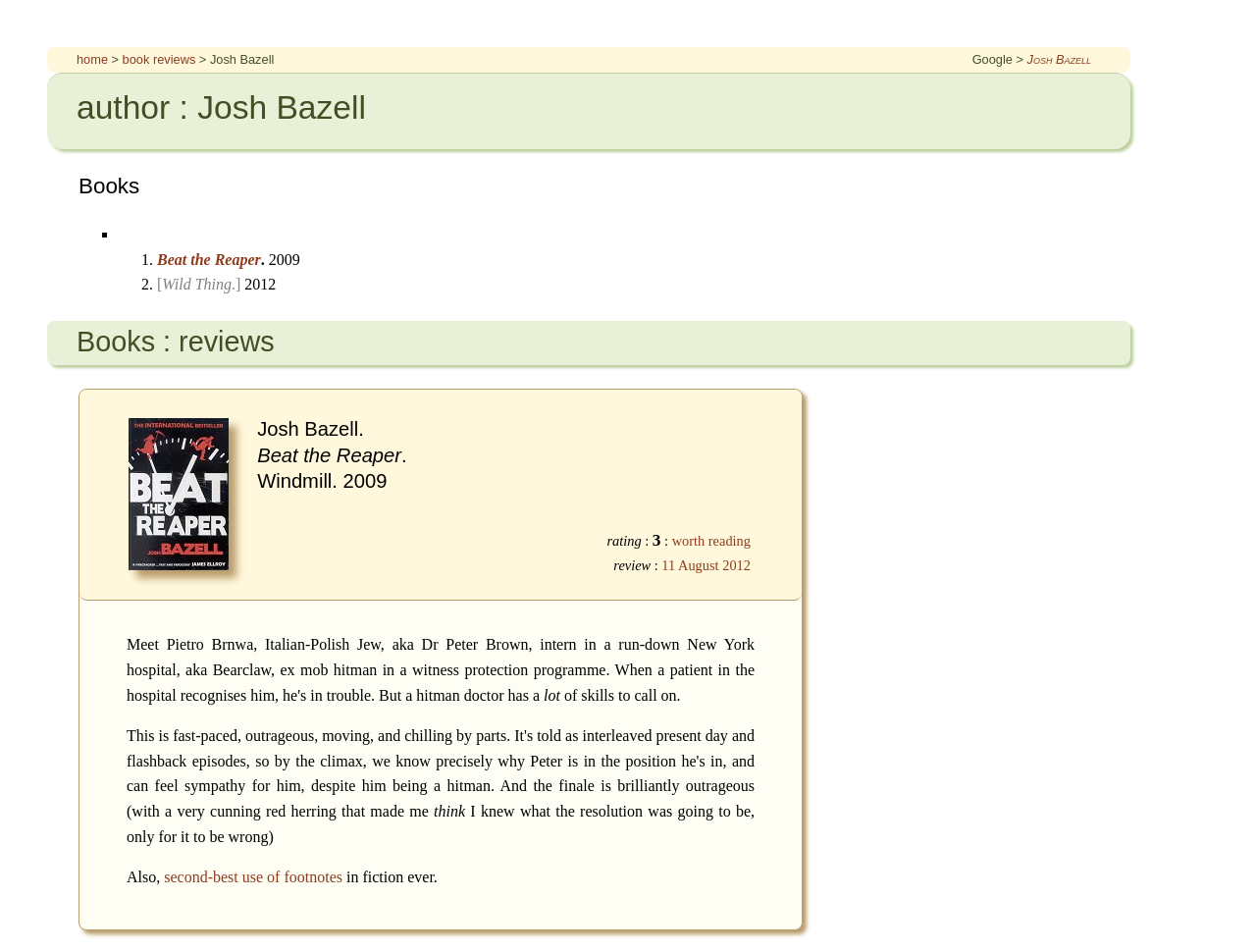Extract the main title from the webpage and generate its text.

author : Josh Bazell